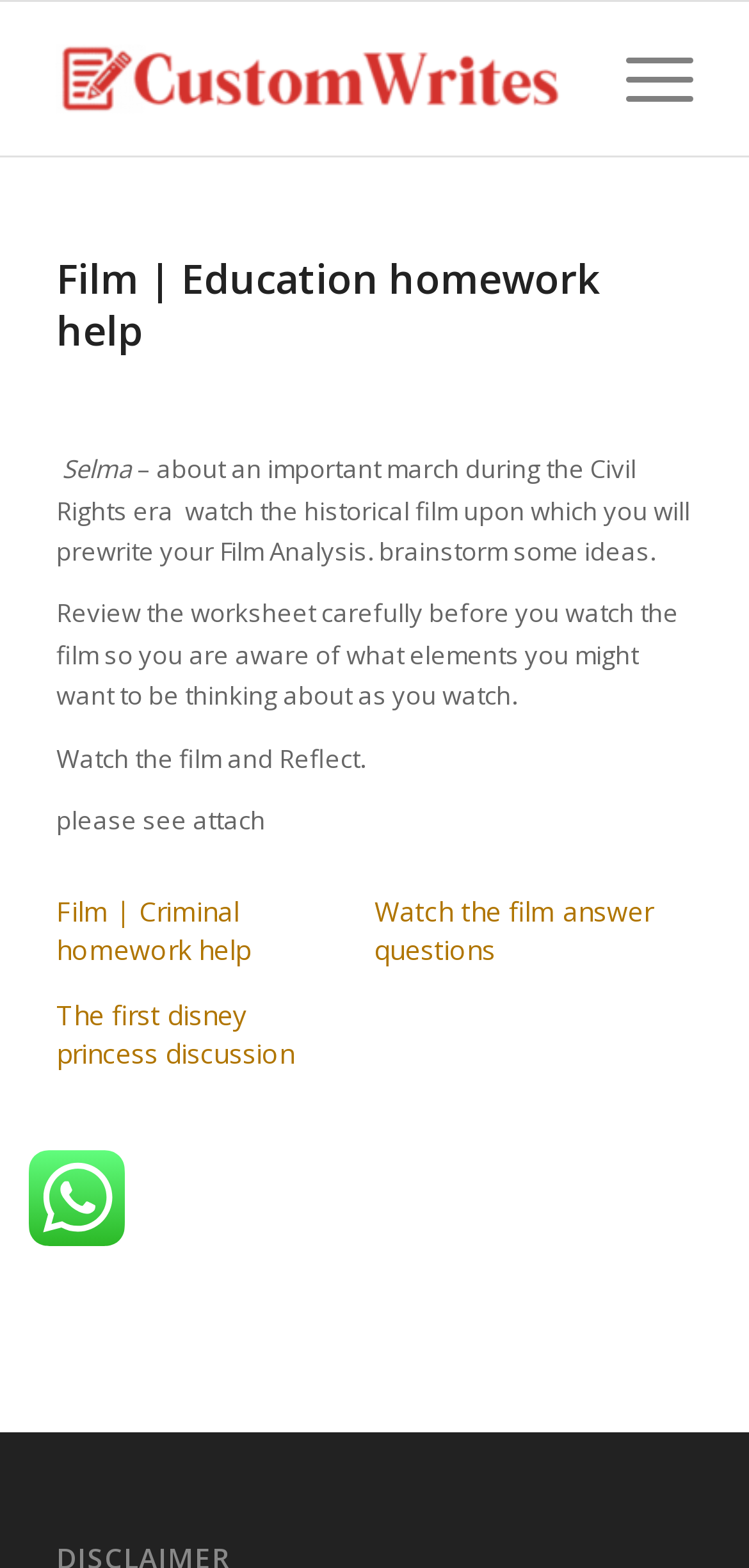Describe every aspect of the webpage in a detailed manner.

The webpage is about film education homework help, specifically focused on a film analysis assignment. At the top left, there is a logo image with the text "customwrites.com" which is also a link. Next to it, on the top right, there is a menu item labeled "Menu". 

Below the top section, the main content area is divided into an article section. The article section has a heading that reads "Film | Education homework help" at the top. 

Following the heading, there are several paragraphs of text that provide instructions and guidelines for the film analysis assignment. The text explains that the assignment is about a historical film, specifically the march during the Civil Rights era, and asks students to brainstorm ideas and review a worksheet before watching the film. 

There are also three links provided in the article section, which are "Film | Criminal homework help", "Watch the film answer questions", and "The first disney princess discussion". These links are positioned below the instructional text, with the first two links on the left and the third link on the right.

At the bottom left of the page, there is a separate image that is not part of the main content area.